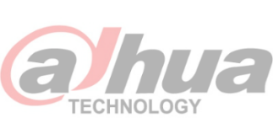Explain the image in a detailed and descriptive way.

The image displays the logo of "Dahua Technology," a prominent company known for its advanced surveillance and security solutions. Positioned within the context of a traffic management system showcased at the Bukit Panjang Integrated Transport Hub, the logo symbolizes the integration of cutting-edge technologies like Sensing and Radar for enhanced vehicle monitoring. This technology aims to improve safety and operational efficiency by accurately detecting bus movements in parking areas. The surrounding information highlights the purpose of implementing this innovative system to support bus drivers and protect transport assets effectively.